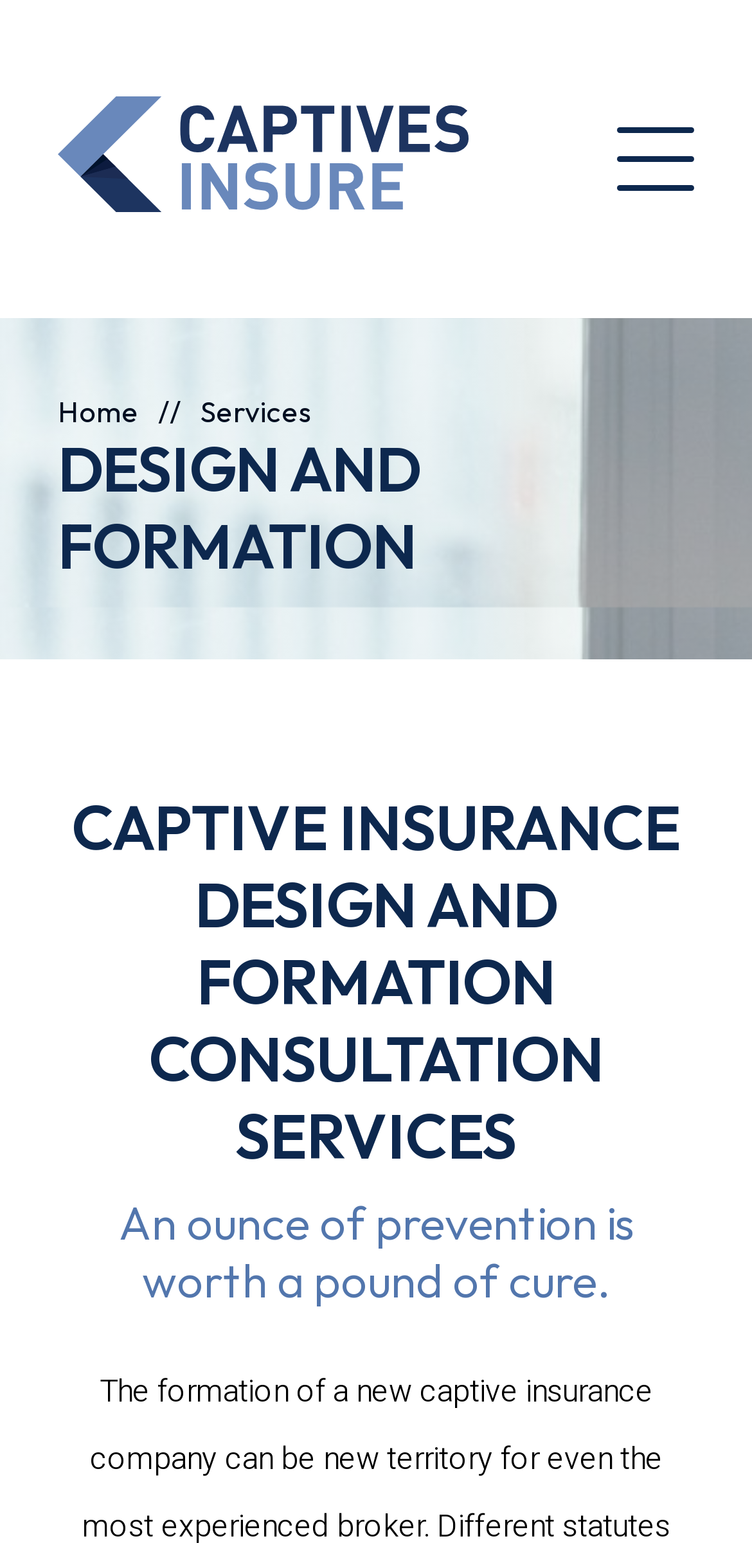Based on the description "alt="Captives Insure Logo"", find the bounding box of the specified UI element.

[0.077, 0.061, 0.622, 0.141]